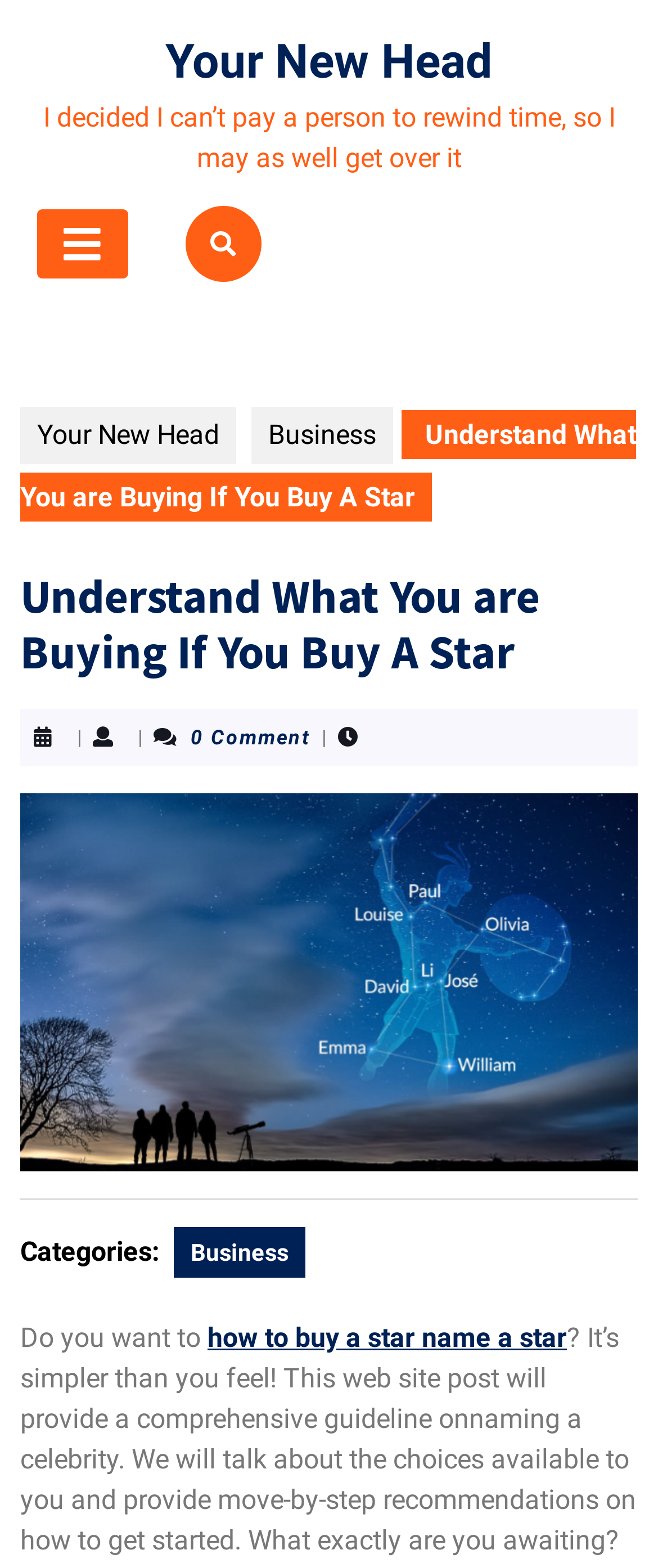How many categories are mentioned?
Using the information presented in the image, please offer a detailed response to the question.

The category is mentioned in the StaticText element with the text 'Categories:' followed by a link element with the text 'Business', indicating there is only one category mentioned.